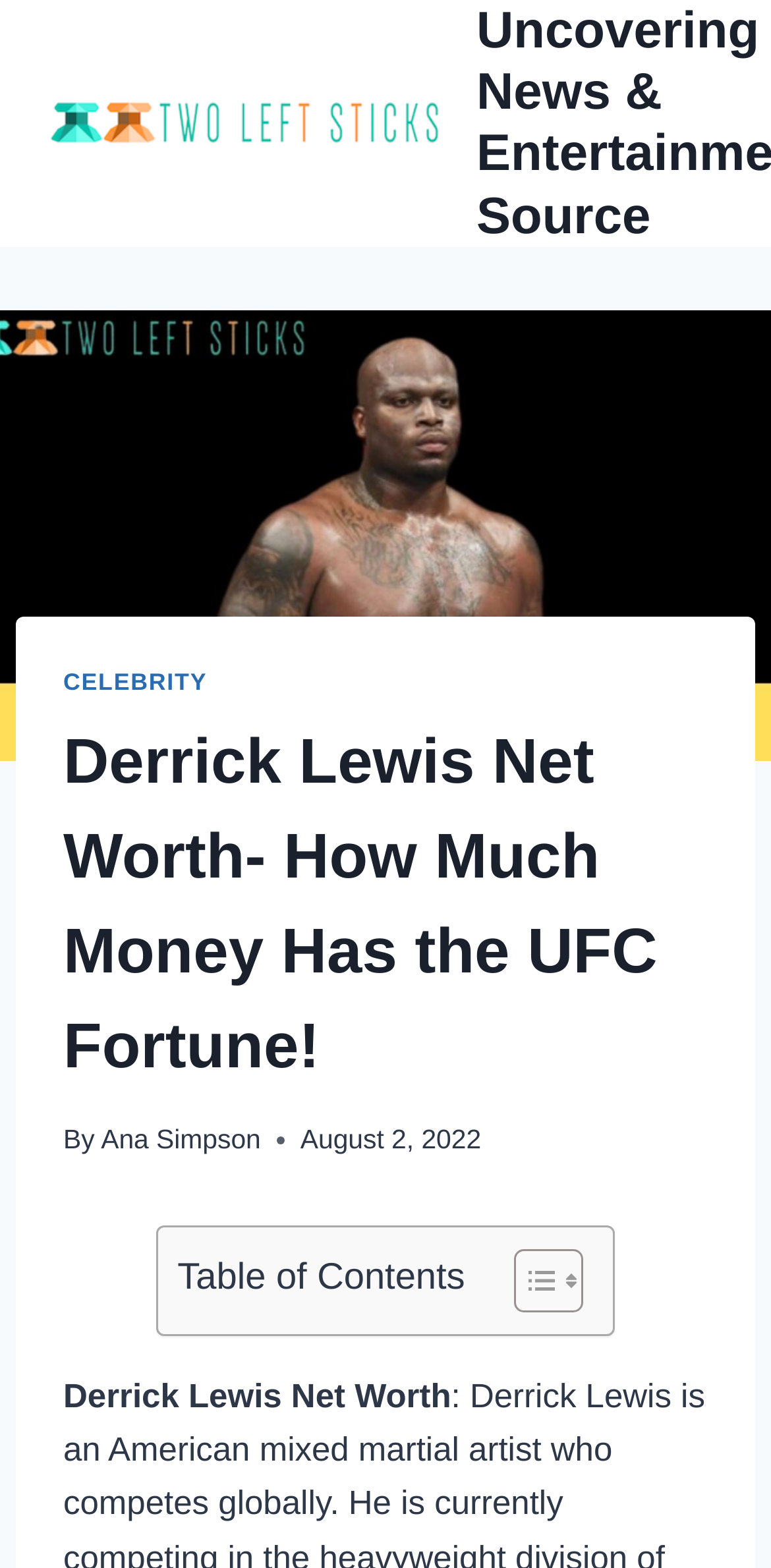Please determine and provide the text content of the webpage's heading.

Derrick Lewis Net Worth- How Much Money Has the UFC Fortune!